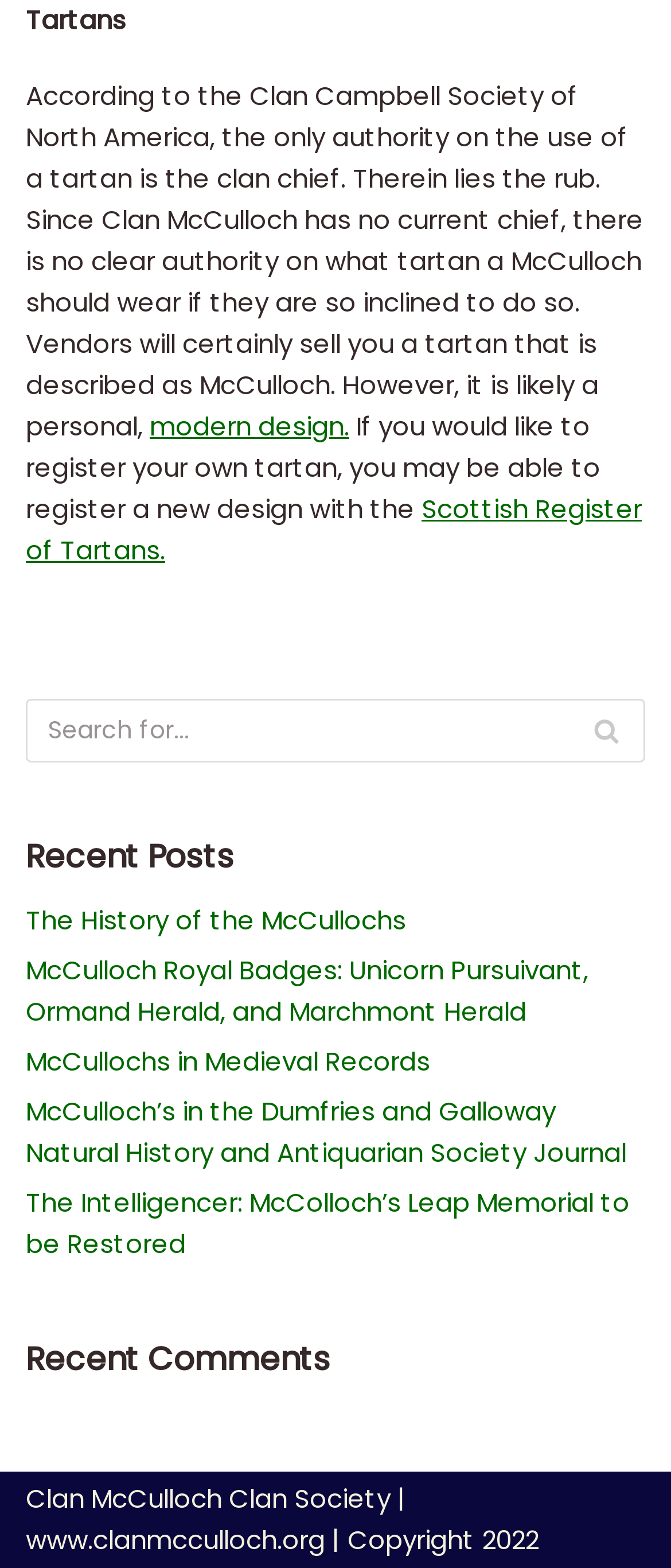Pinpoint the bounding box coordinates of the element to be clicked to execute the instruction: "Read about the History of the McCullochs".

[0.038, 0.576, 0.605, 0.599]